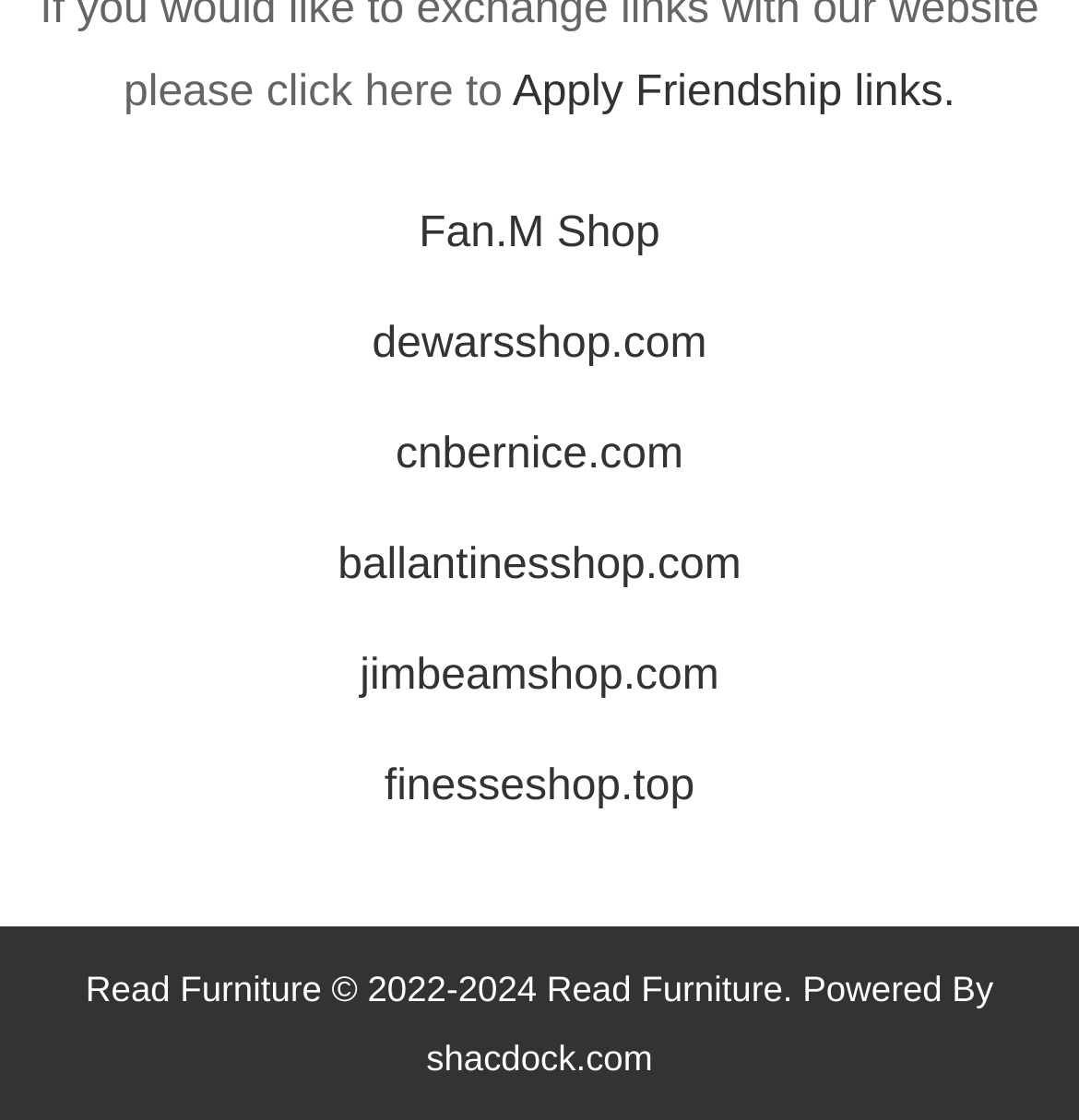Please provide a brief answer to the question using only one word or phrase: 
How many shop links are available on the webpage?

6